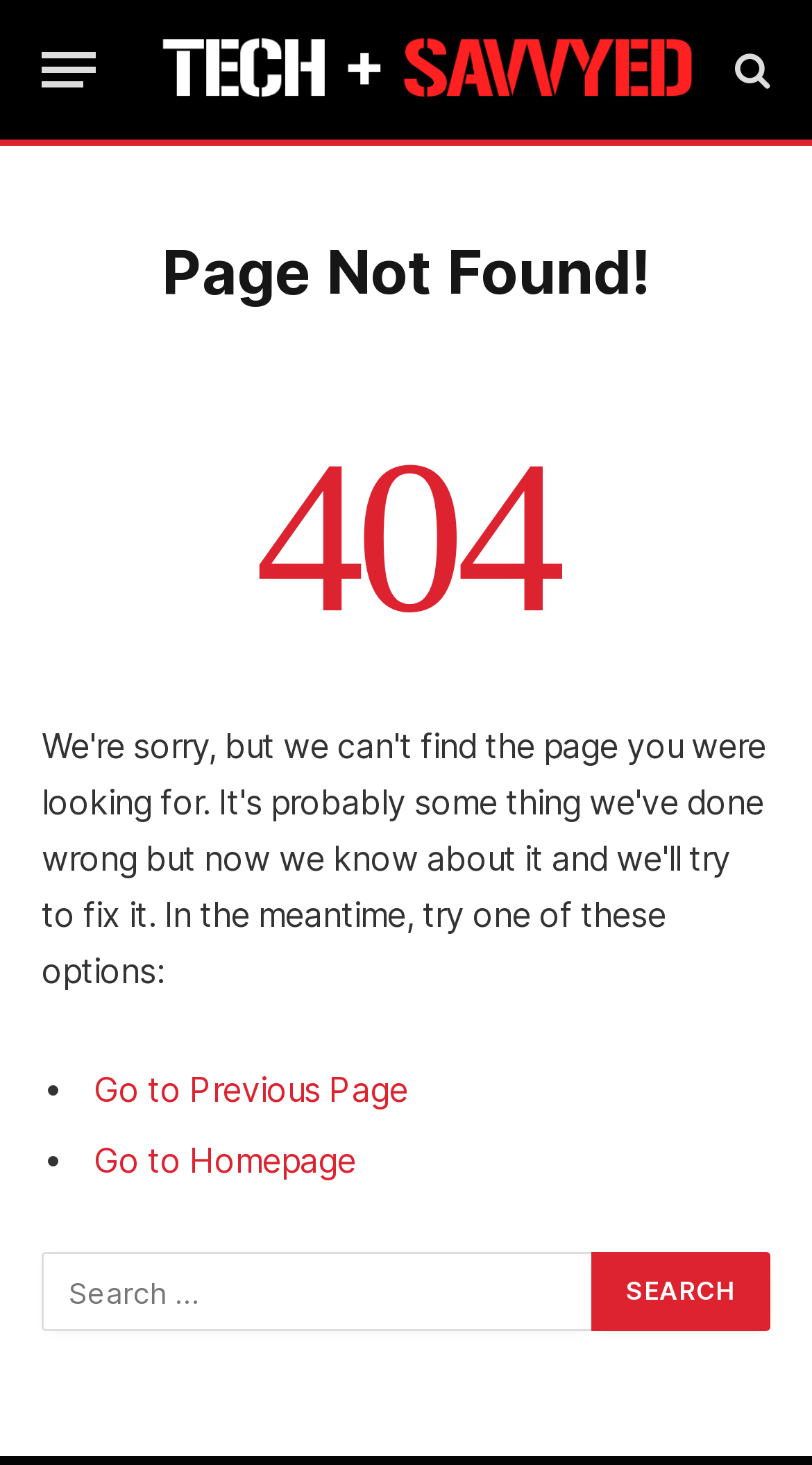Identify the bounding box coordinates for the UI element described by the following text: "Go to Previous Page". Provide the coordinates as four float numbers between 0 and 1, in the format [left, top, right, bottom].

[0.115, 0.731, 0.502, 0.758]